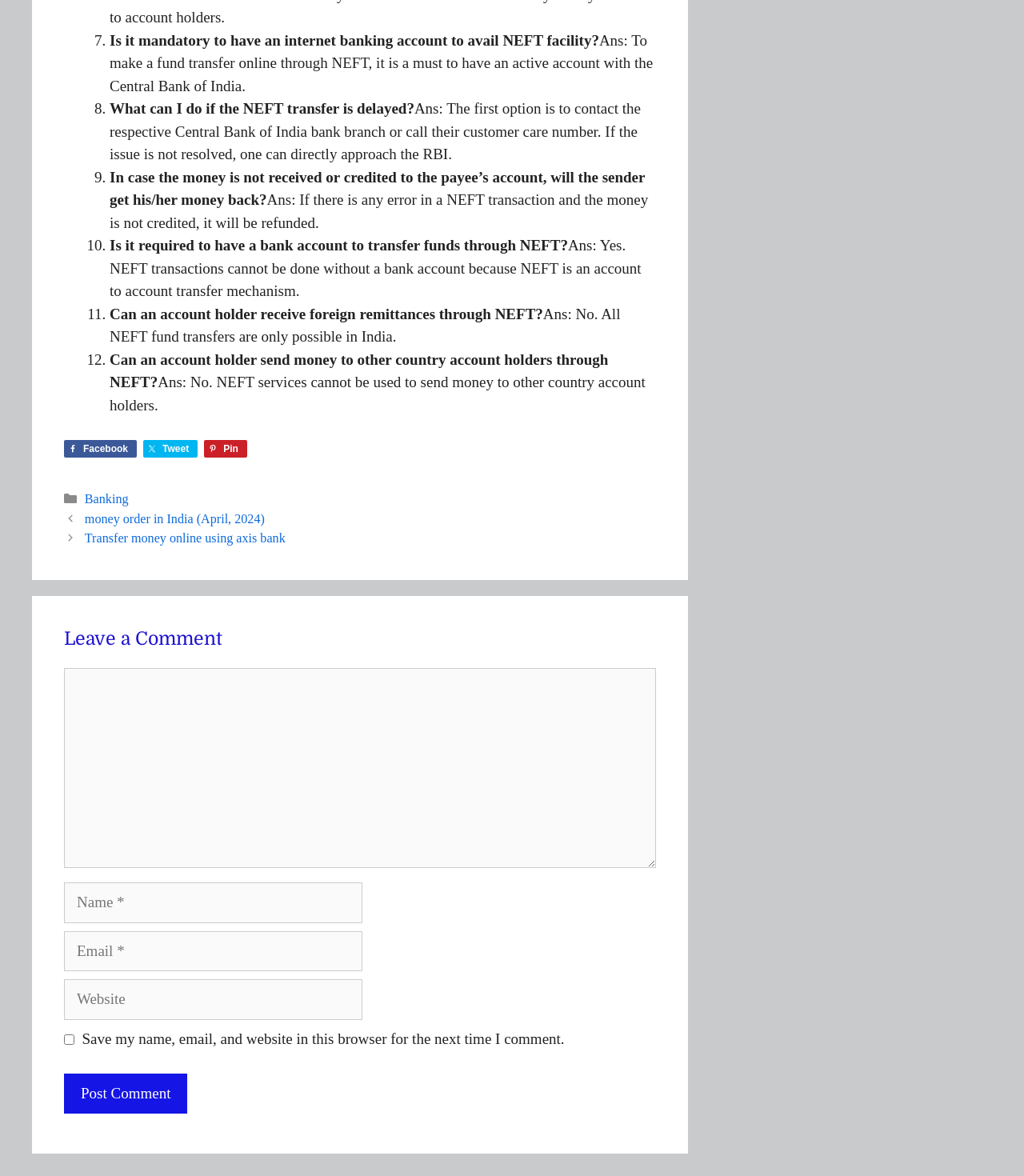Determine the bounding box coordinates for the clickable element to execute this instruction: "Click the Post Comment button". Provide the coordinates as four float numbers between 0 and 1, i.e., [left, top, right, bottom].

[0.062, 0.913, 0.183, 0.947]